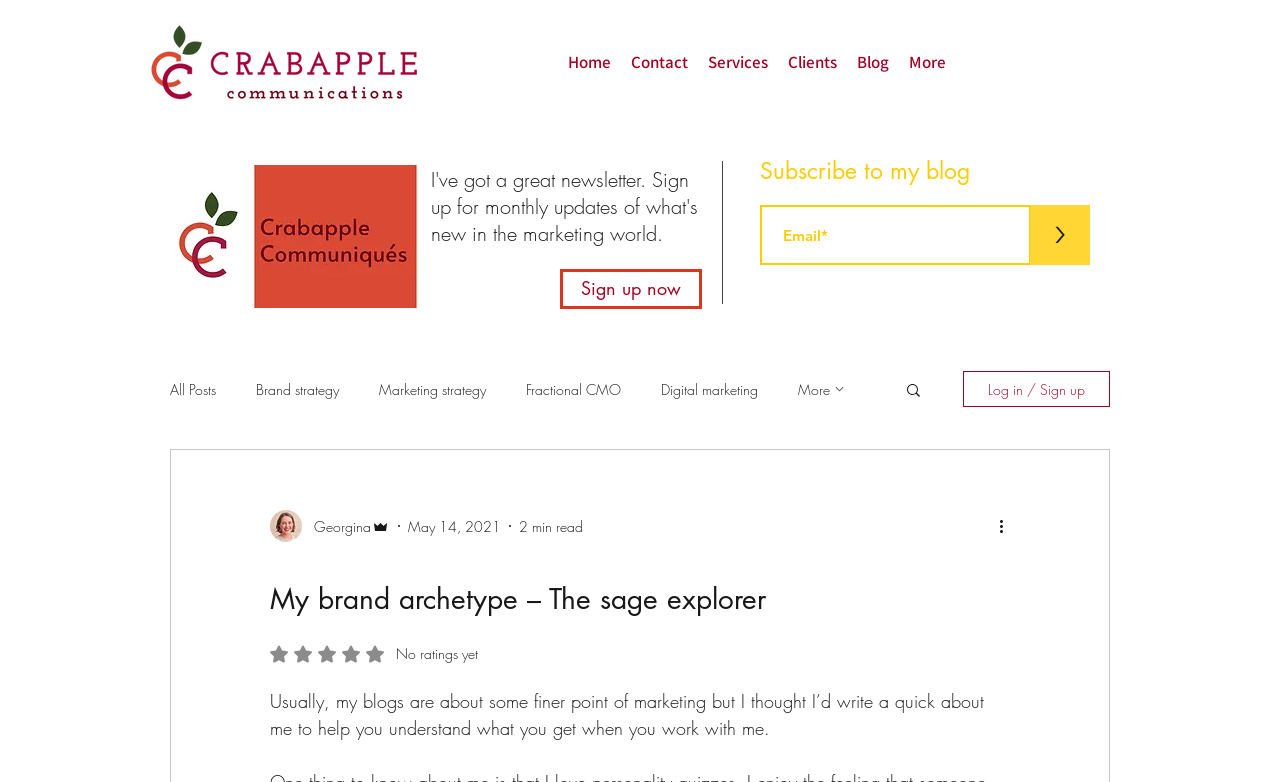Identify the bounding box coordinates for the region of the element that should be clicked to carry out the instruction: "Subscribe to the blog". The bounding box coordinates should be four float numbers between 0 and 1, i.e., [left, top, right, bottom].

[0.594, 0.262, 0.805, 0.339]